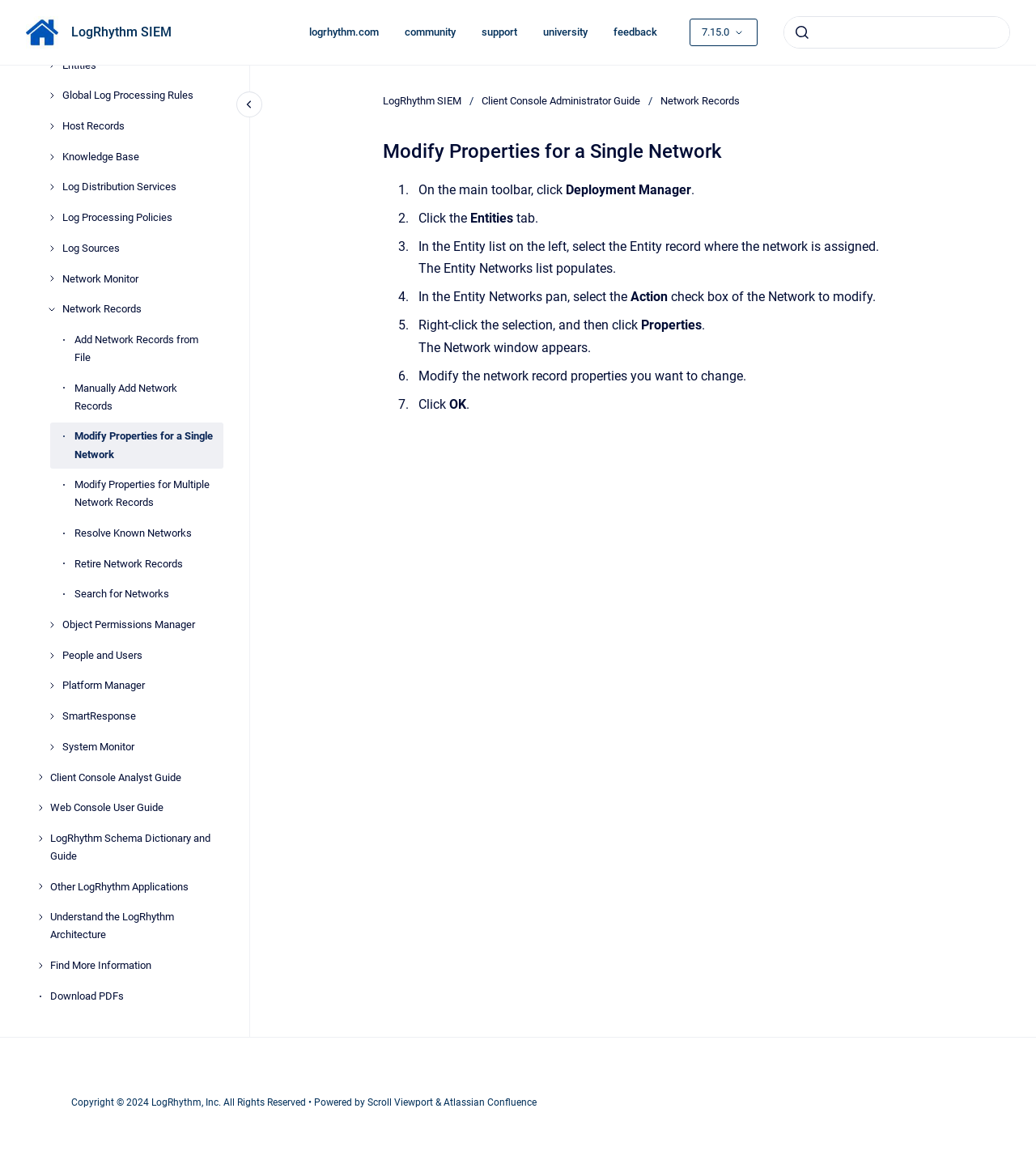Identify the bounding box coordinates for the element you need to click to achieve the following task: "read more about enhancing outdoor spaces". The coordinates must be four float values ranging from 0 to 1, formatted as [left, top, right, bottom].

None